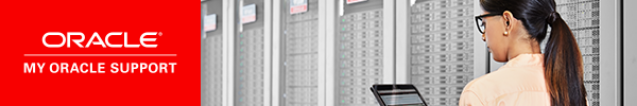From the details in the image, provide a thorough response to the question: What kind of environment is depicted in the image?

The presence of a woman working on a laptop amidst a bank of server racks suggests a tech-oriented environment focused on IT support and solutions, which is reflective of Oracle's commitment to providing robust support services to its customers.